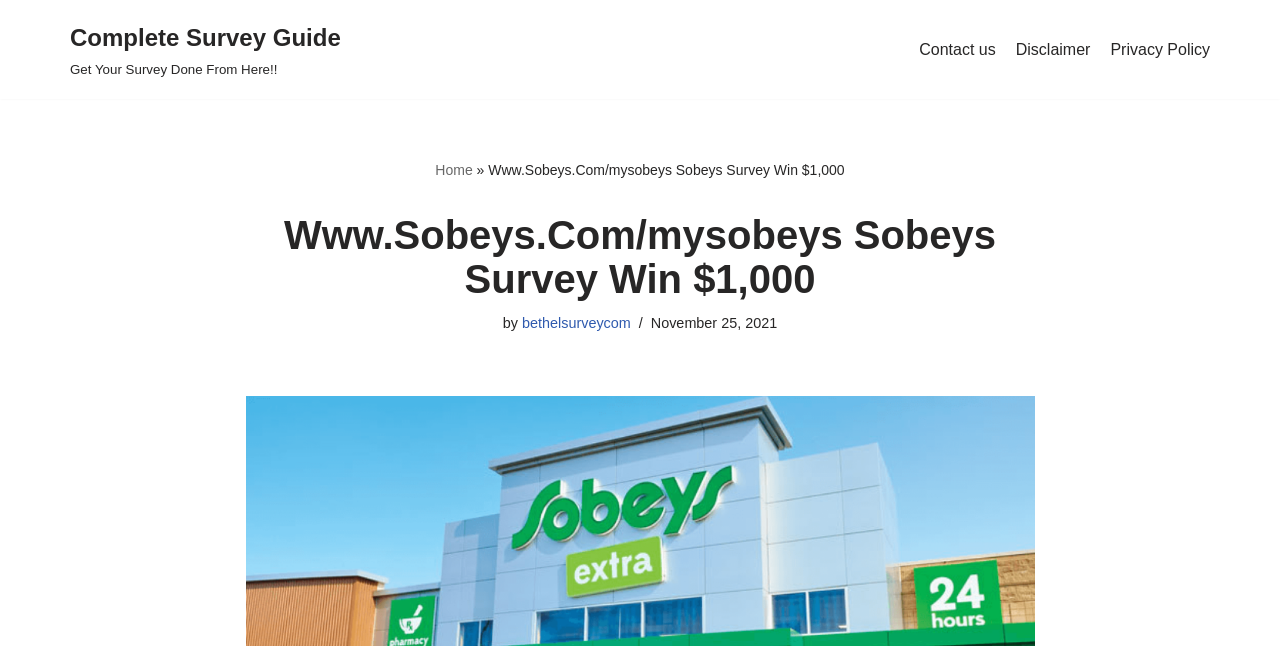Based on the element description Skip to content, identify the bounding box of the UI element in the given webpage screenshot. The coordinates should be in the format (top-left x, top-left y, bottom-right x, bottom-right y) and must be between 0 and 1.

[0.0, 0.05, 0.023, 0.08]